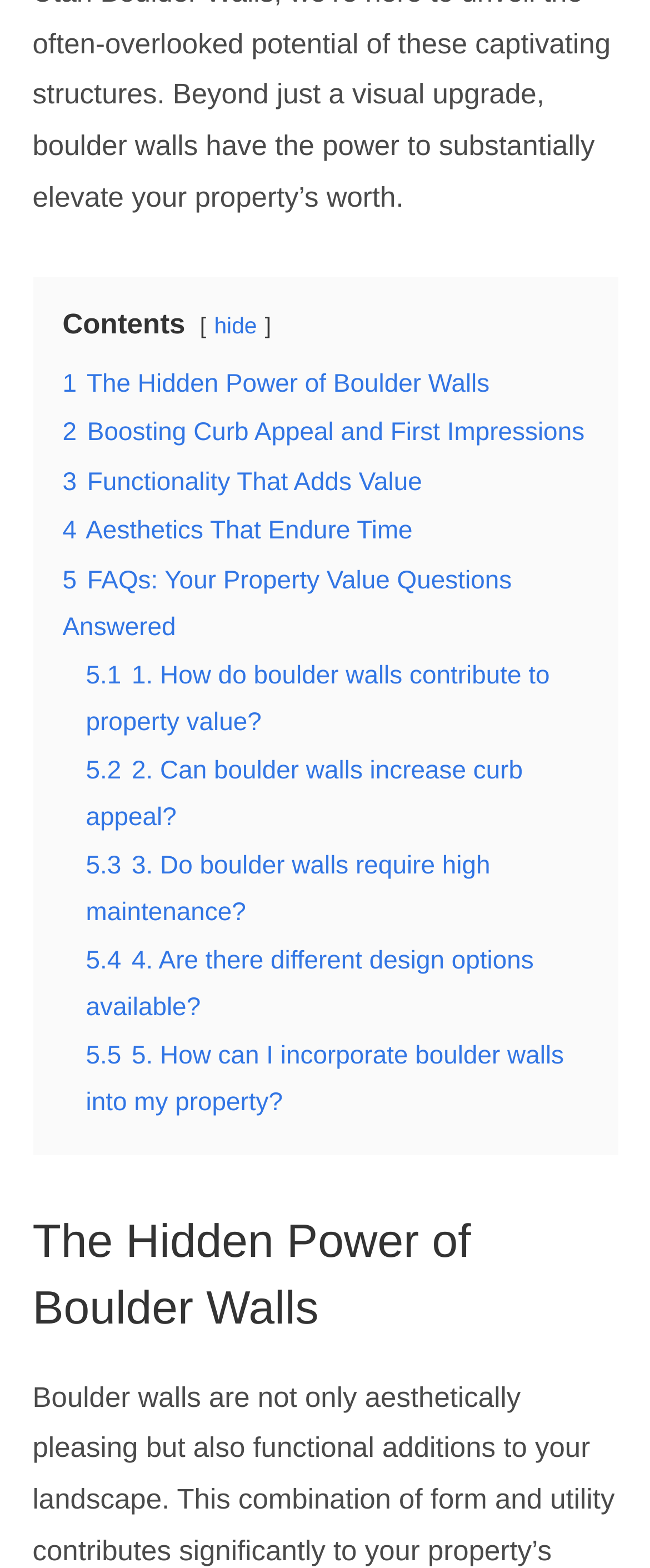Find the bounding box coordinates for the area that should be clicked to accomplish the instruction: "Open navigation menu".

None